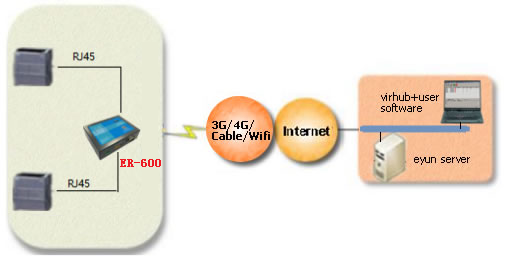Analyze the image and provide a detailed answer to the question: What software is running on the laptop?

The laptop in the network setup is running 'virhub+user software', which connects to an 'eyun server', as shown in the flow diagram.